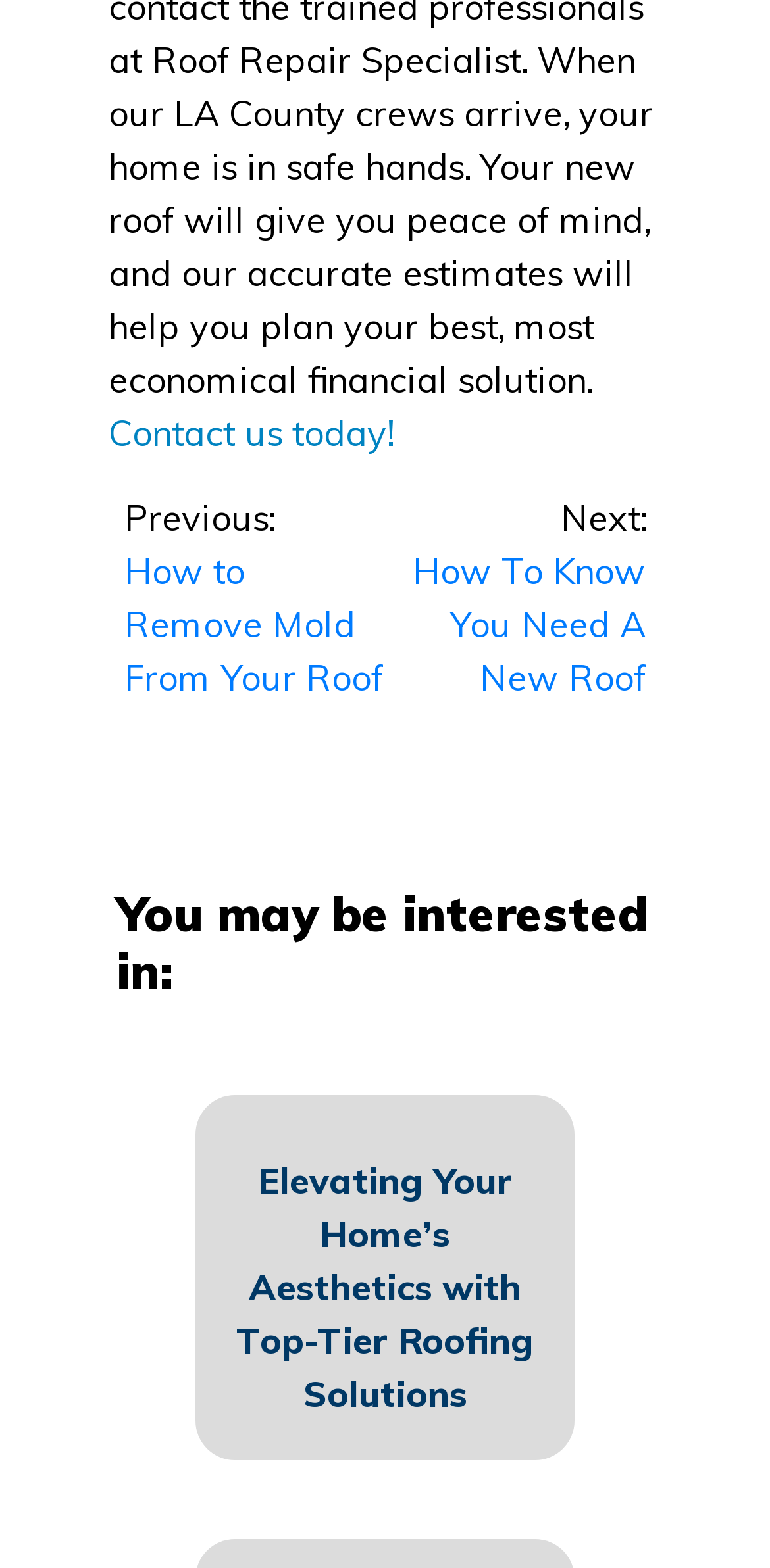How many navigation links are there?
Using the information from the image, provide a comprehensive answer to the question.

There are two navigation links, 'Previous: How to Remove Mold From Your Roof' and 'Next: How To Know You Need A New Roof', located under the 'Post navigation' heading with bounding box coordinates of [0.162, 0.313, 0.5, 0.447] and [0.5, 0.313, 0.838, 0.447] respectively.